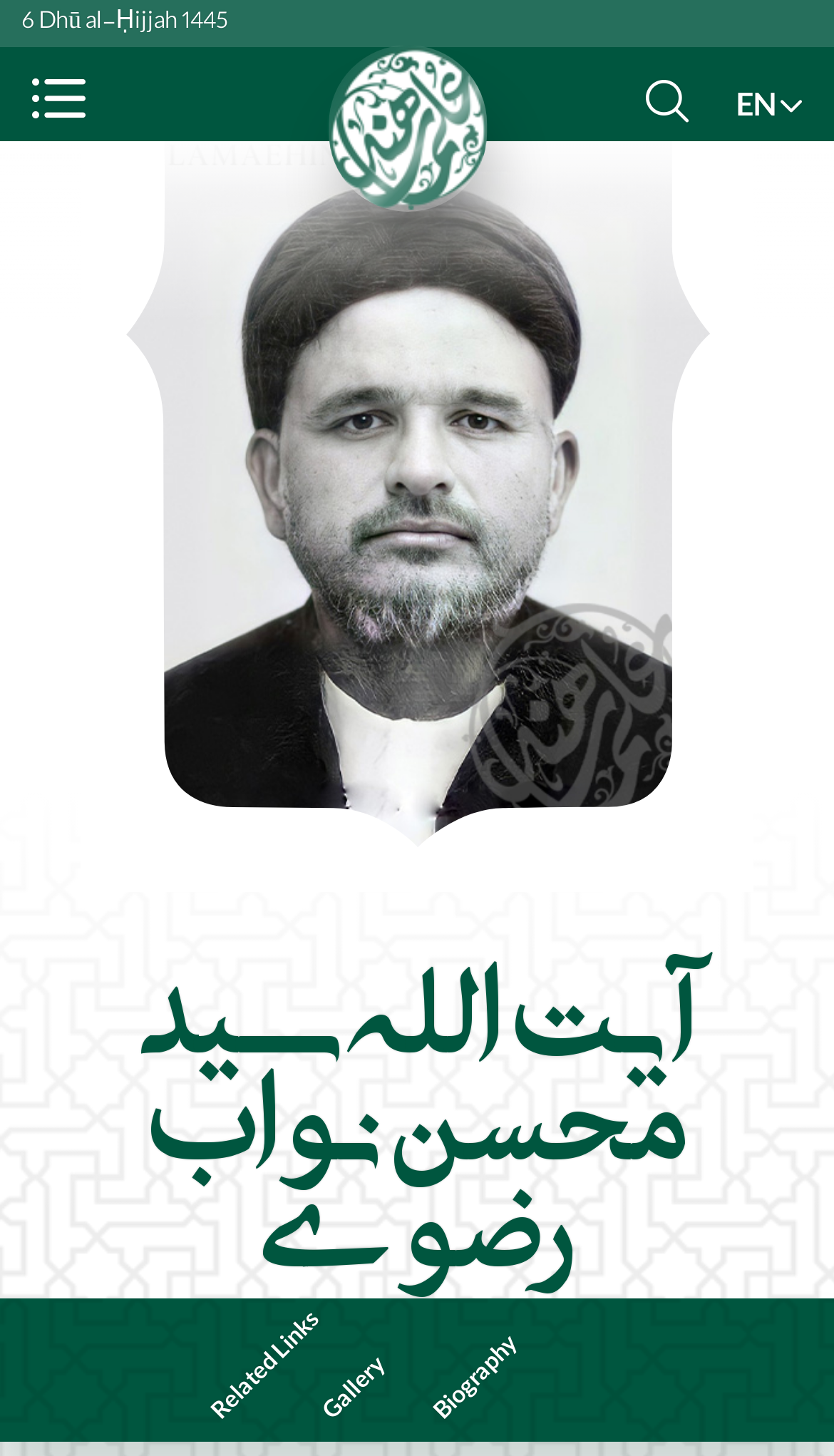Locate the primary headline on the webpage and provide its text.

Ayatullah Syed Mohsin Nawab Rizvi